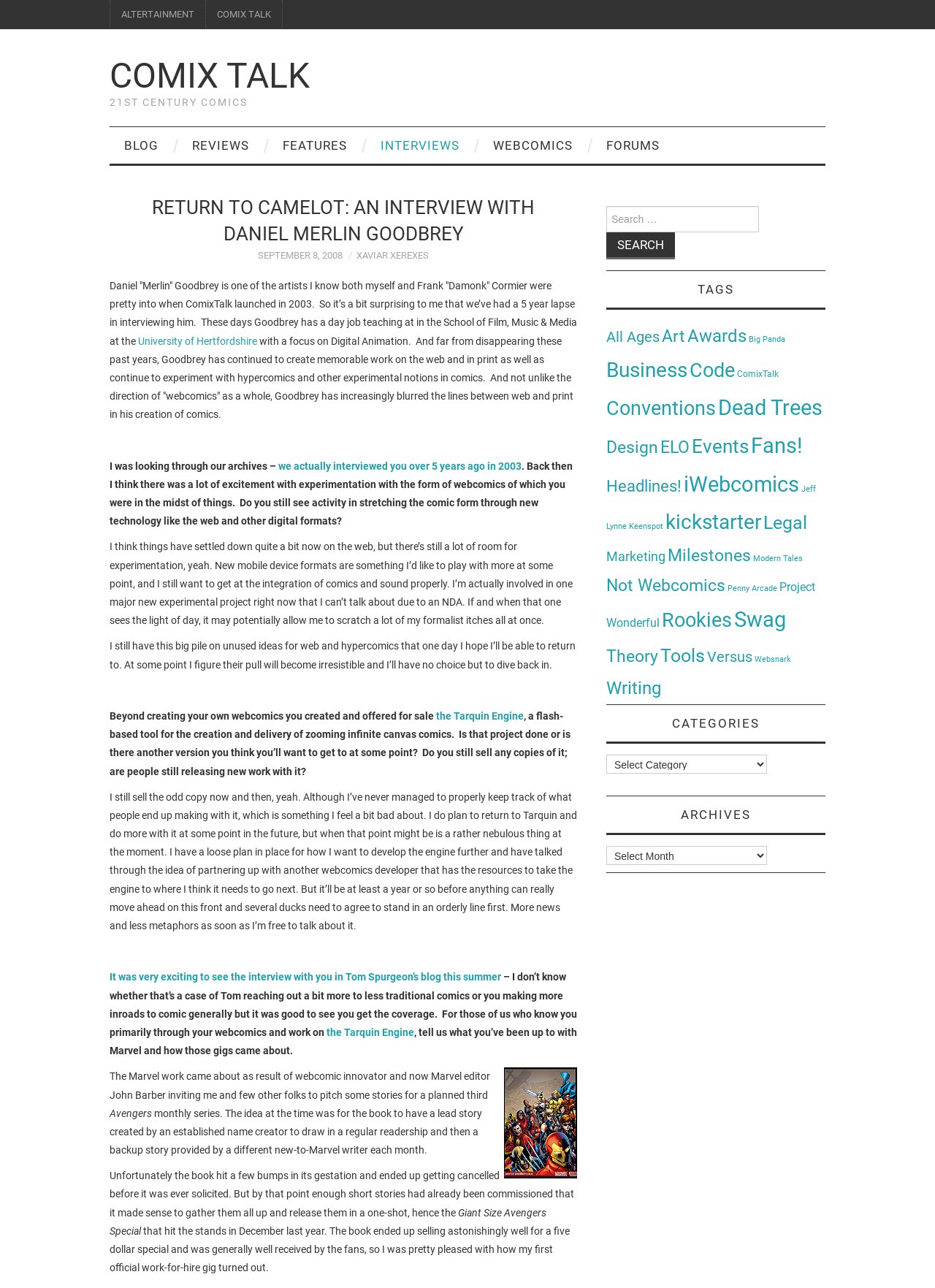Please use the details from the image to answer the following question comprehensively:
What is the name of the one-shot comic book that Daniel Goodbrey's work was published in?

The text mentions that Daniel Goodbrey's work was published in a one-shot comic book called Giant Size Avengers Special, which hit the stands in December last year.